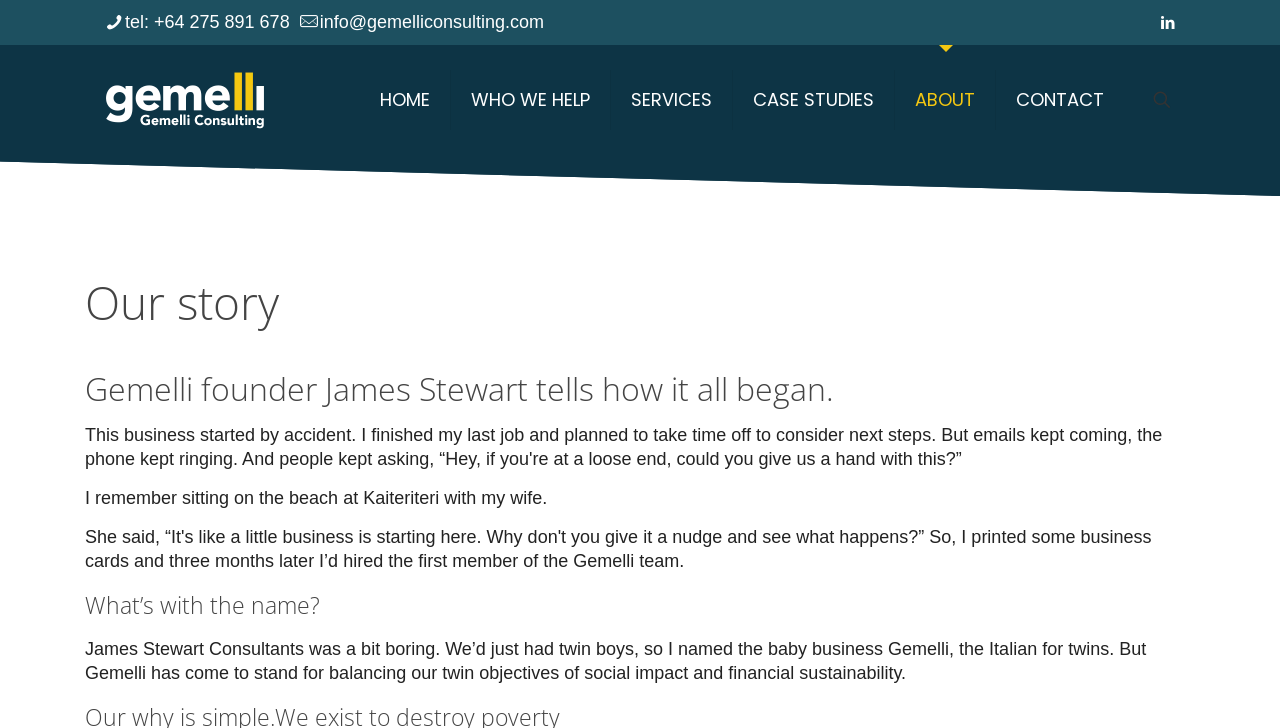Please specify the bounding box coordinates of the clickable region necessary for completing the following instruction: "read about who we help". The coordinates must consist of four float numbers between 0 and 1, i.e., [left, top, right, bottom].

[0.352, 0.062, 0.477, 0.213]